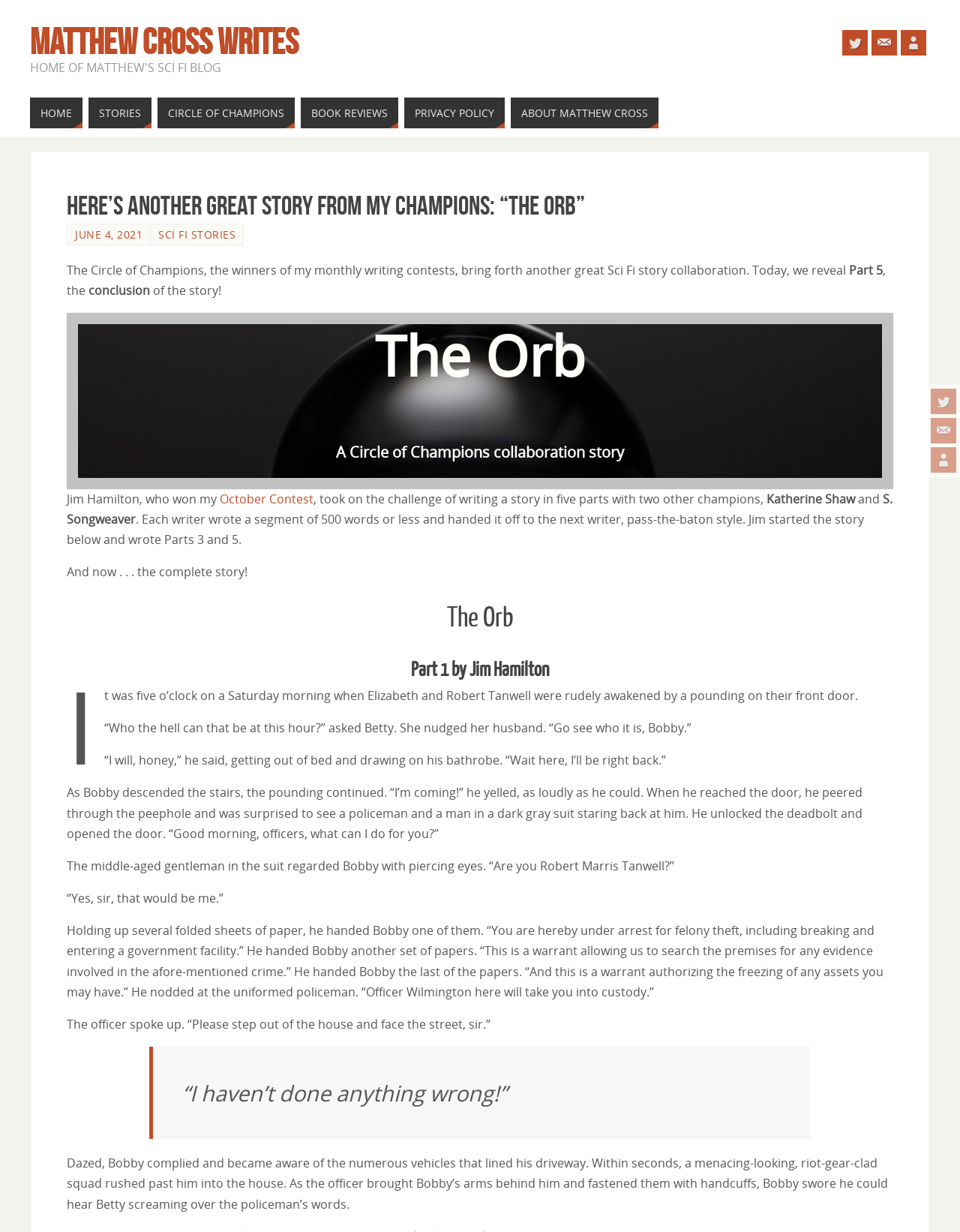Determine the bounding box coordinates of the region that needs to be clicked to achieve the task: "Click on the 'Inicio' link".

None